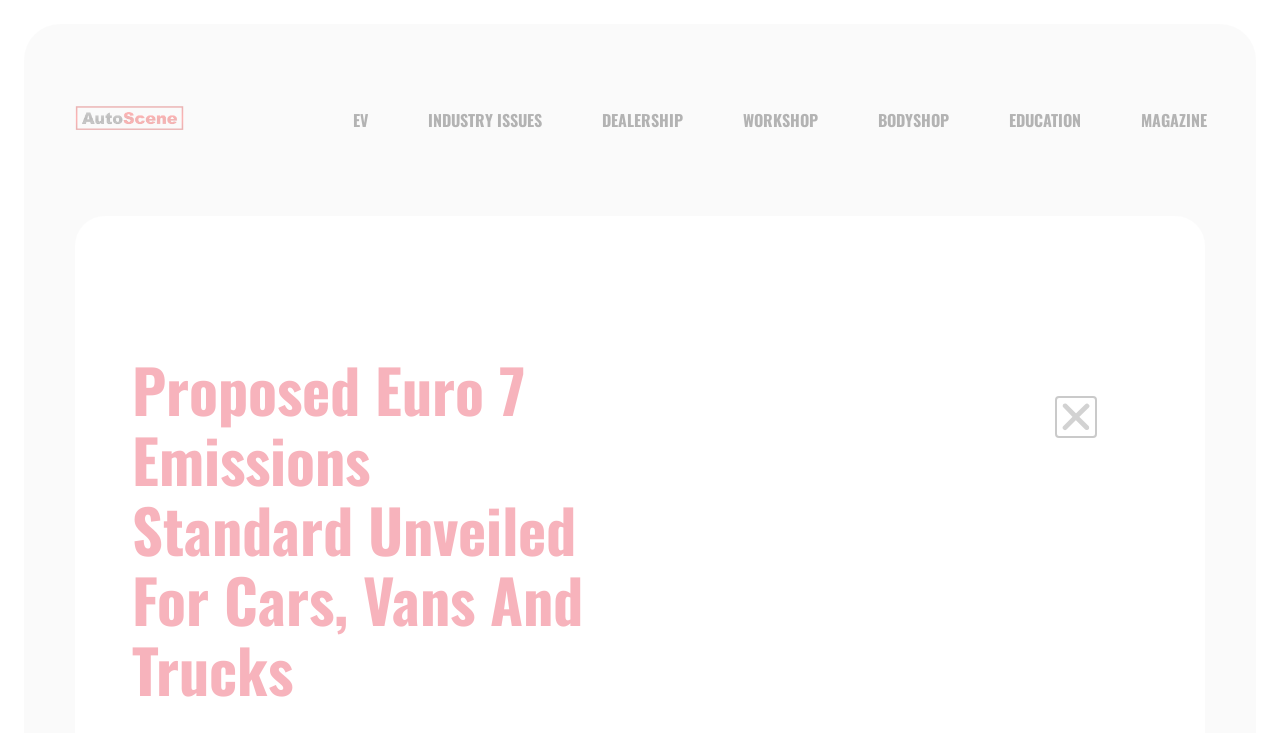Can you determine the main header of this webpage?

Proposed Euro 7 Emissions Standard Unveiled For Cars, Vans And Trucks